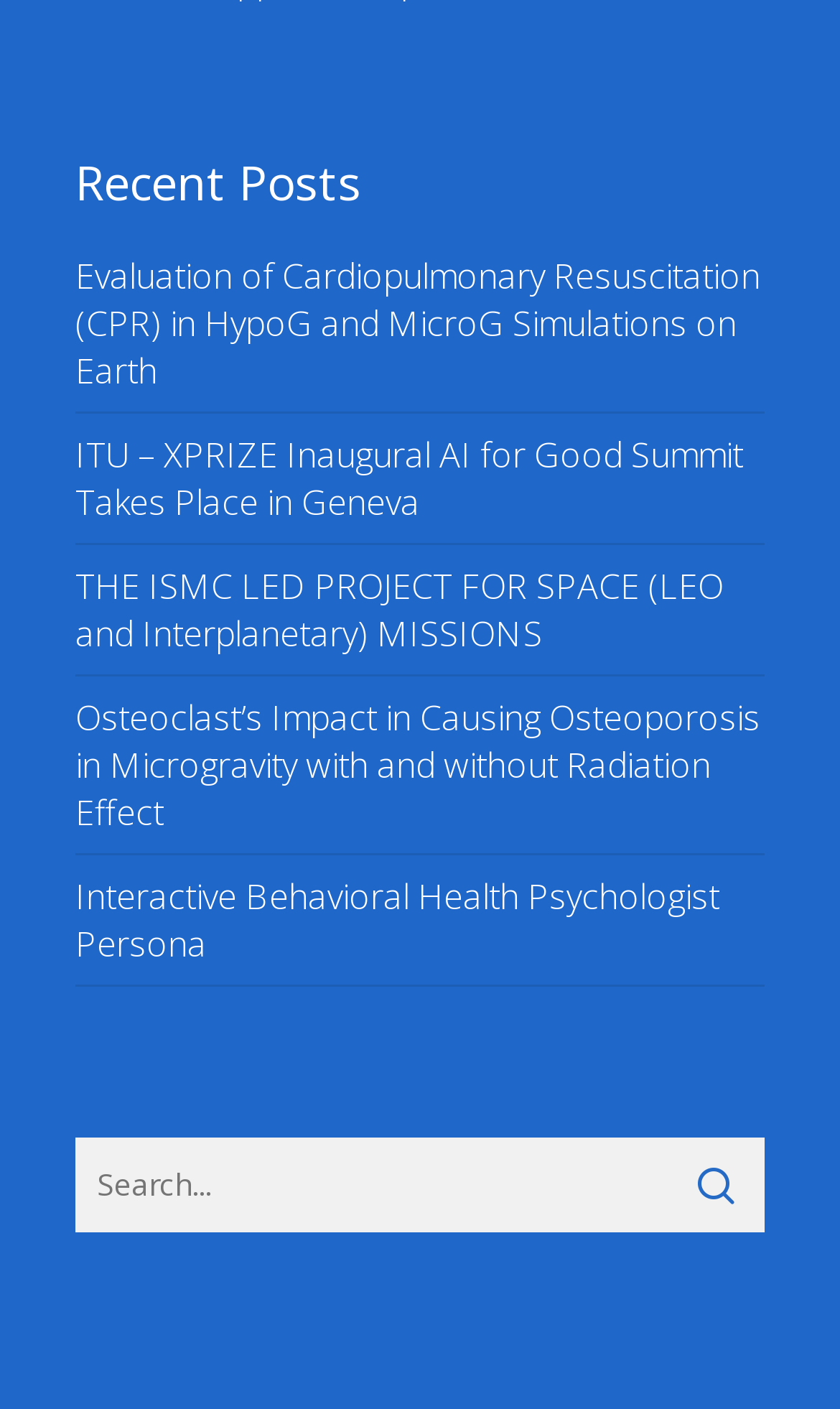How many links are under 'Recent Posts'?
Using the image provided, answer with just one word or phrase.

5